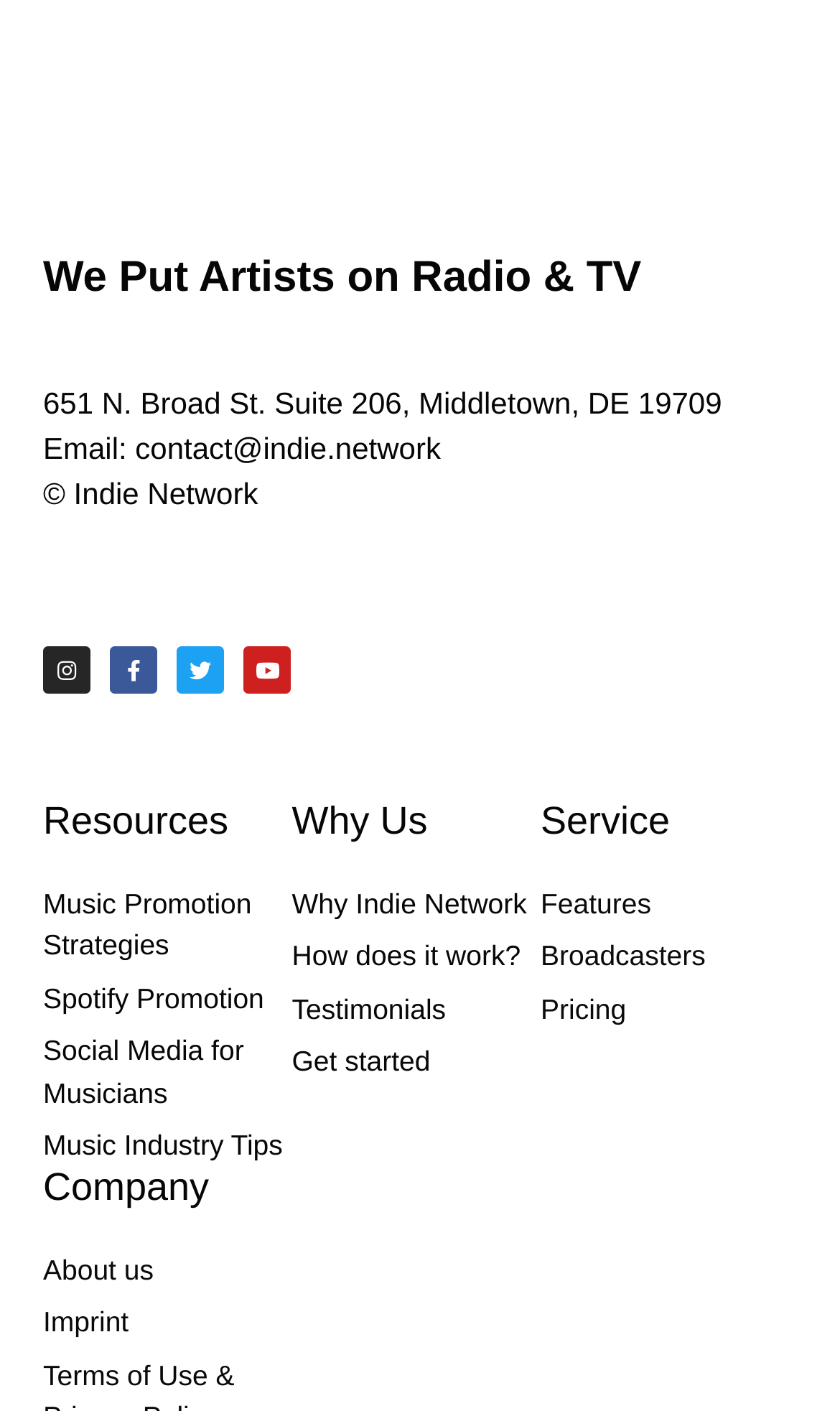Please determine the bounding box coordinates for the element with the description: "Get started".

[0.347, 0.738, 0.644, 0.768]